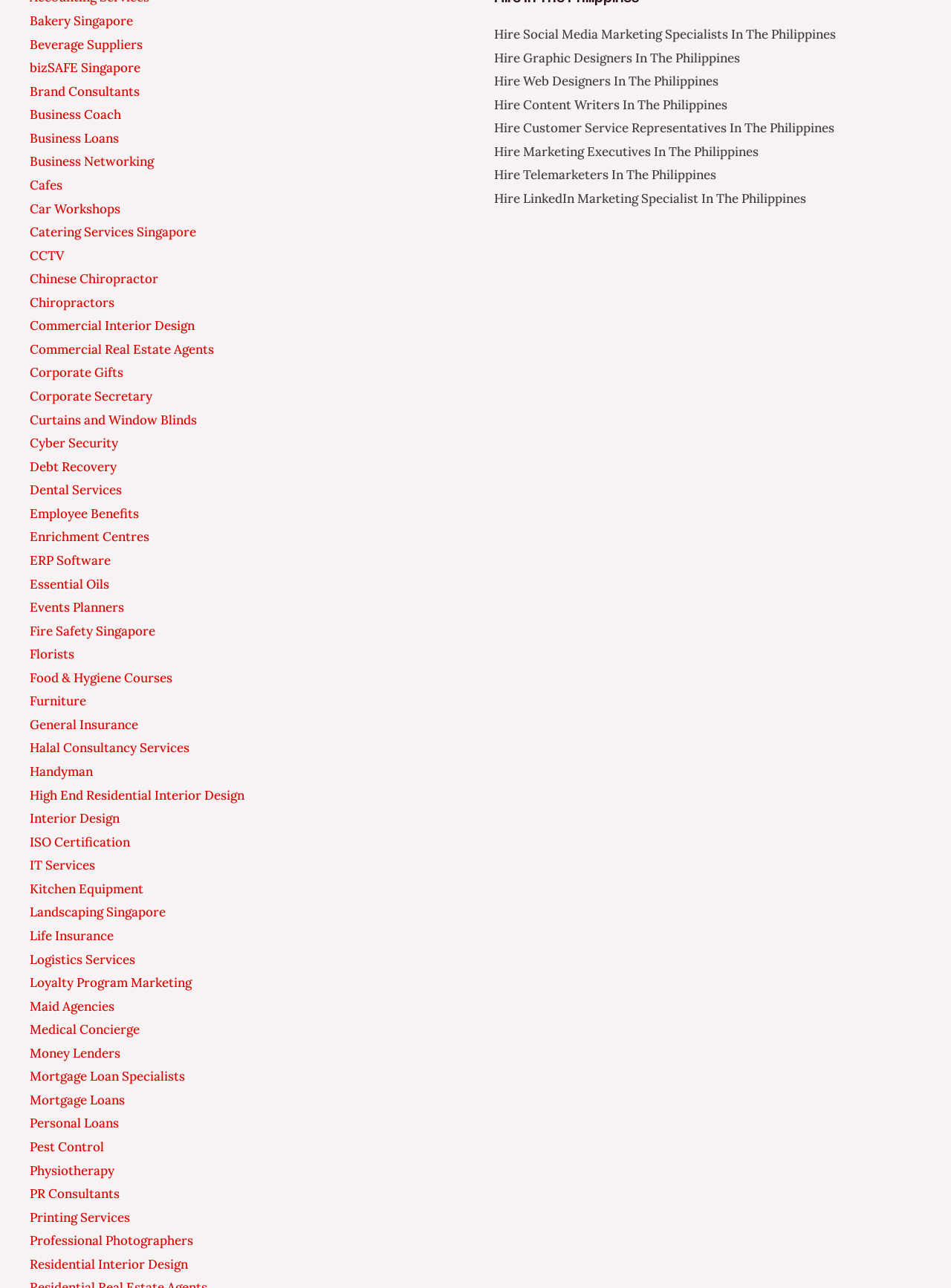Please indicate the bounding box coordinates for the clickable area to complete the following task: "Navigate to Hire In The Philippines". The coordinates should be specified as four float numbers between 0 and 1, i.e., [left, top, right, bottom].

[0.52, 0.018, 0.969, 0.164]